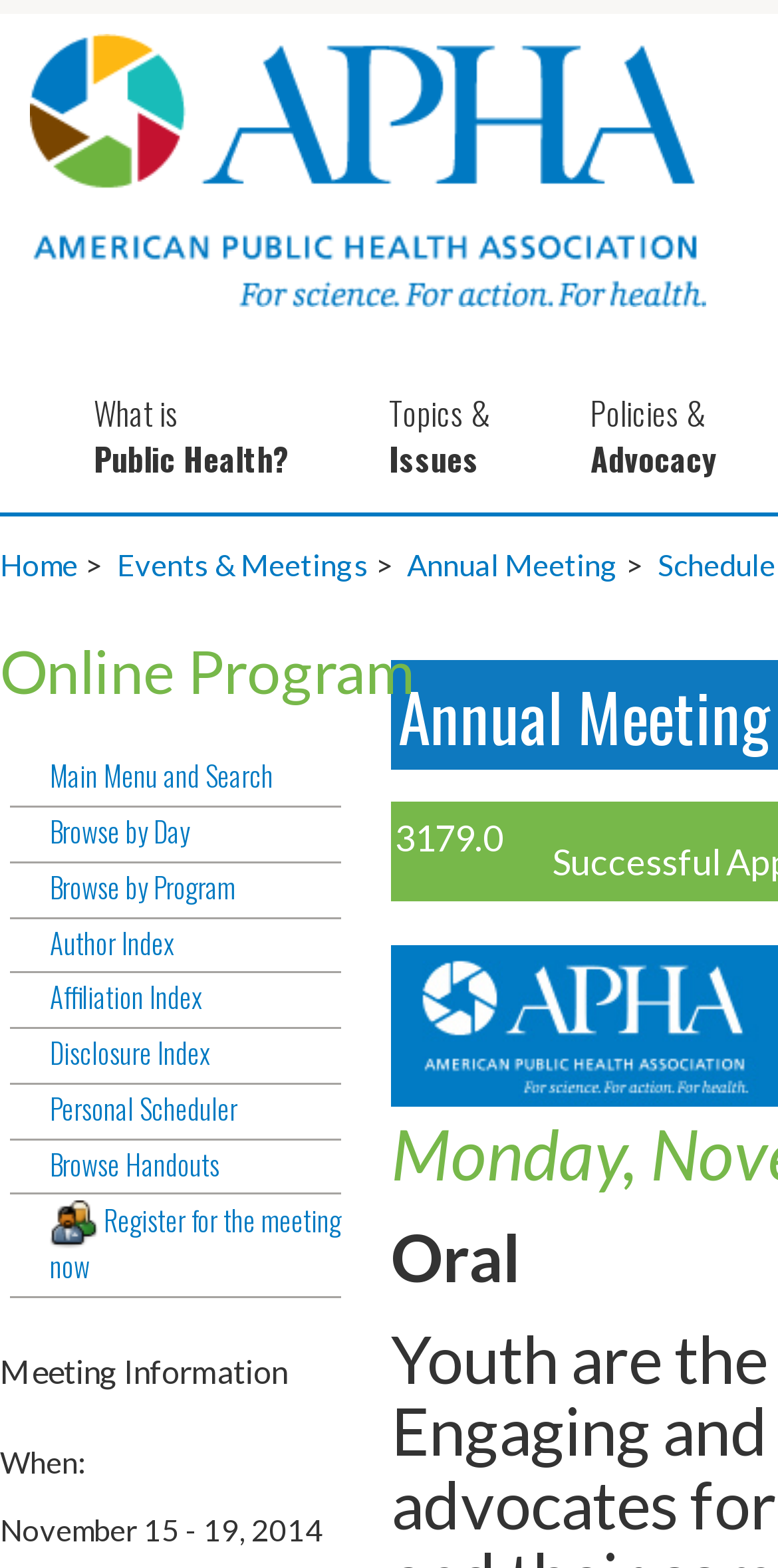What is the date of the APHA Annual Meeting?
Please give a detailed and thorough answer to the question, covering all relevant points.

I found the answer by looking at the 'Meeting Information' section, where it says 'When:' followed by the dates 'November 15 - 19, 2014'.